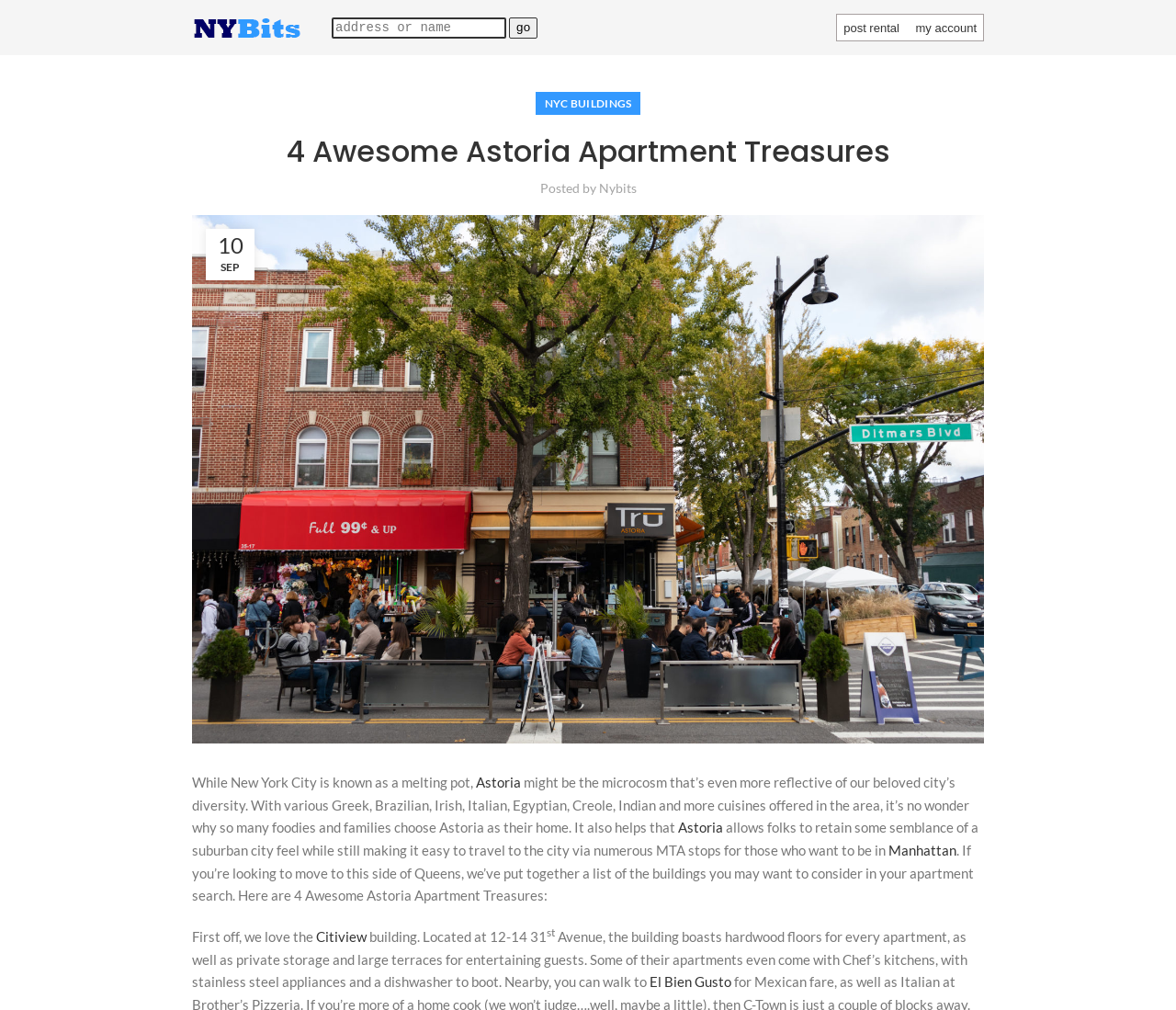Please find the bounding box coordinates for the clickable element needed to perform this instruction: "search for an address or name".

[0.282, 0.017, 0.43, 0.038]